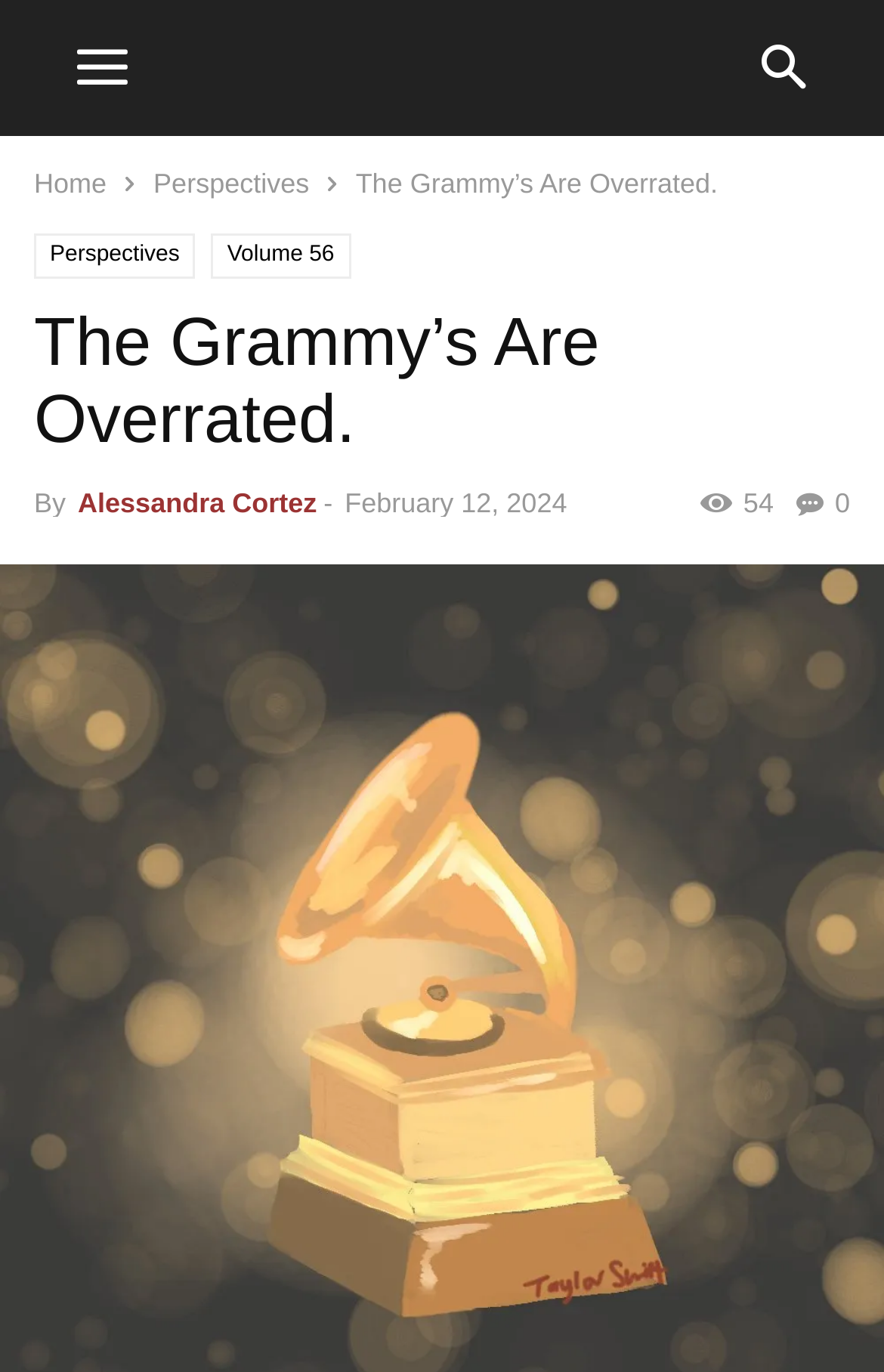What is the volume number of the publication?
Using the visual information from the image, give a one-word or short-phrase answer.

56